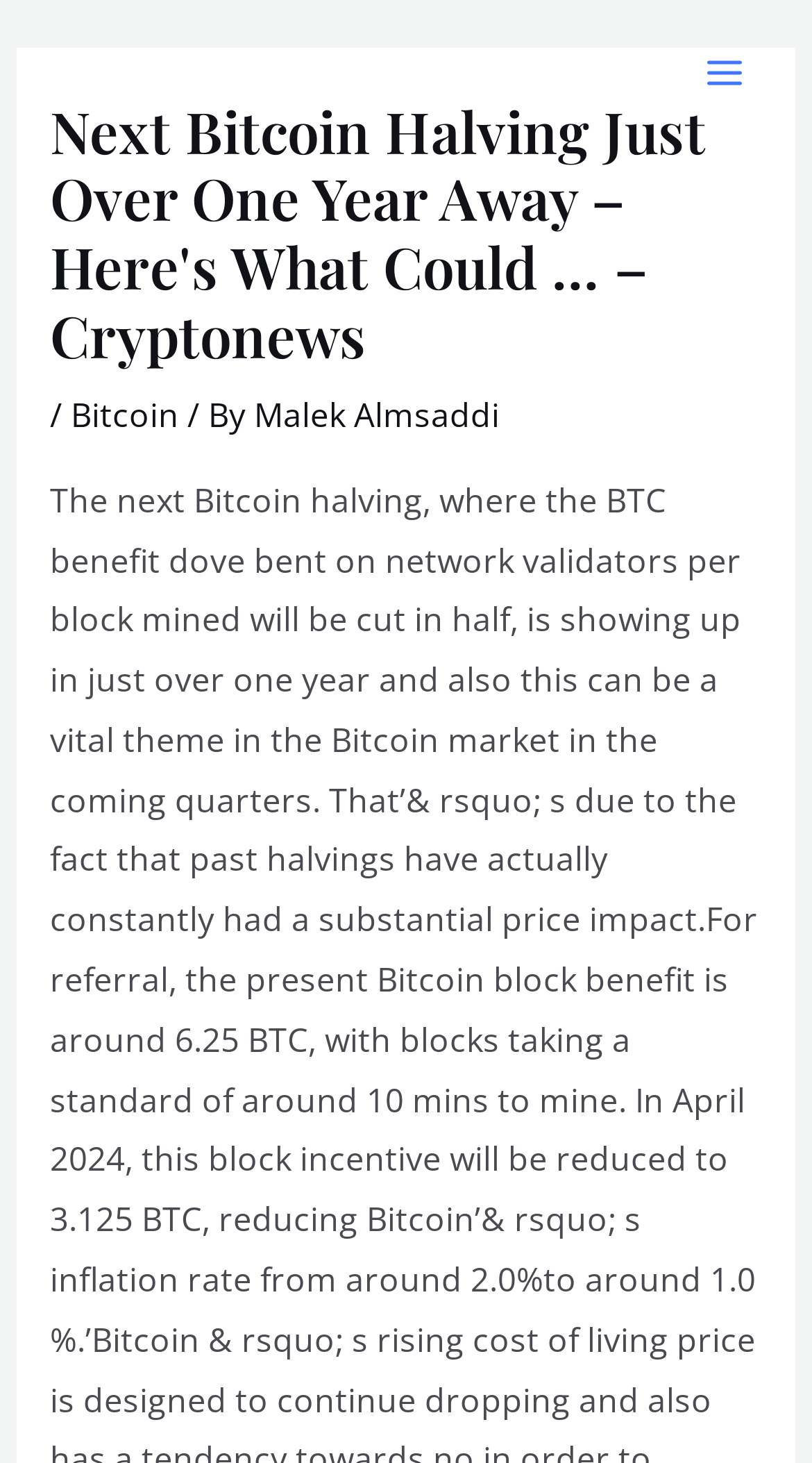Show the bounding box coordinates for the HTML element as described: "Bitcoin".

[0.087, 0.267, 0.22, 0.299]